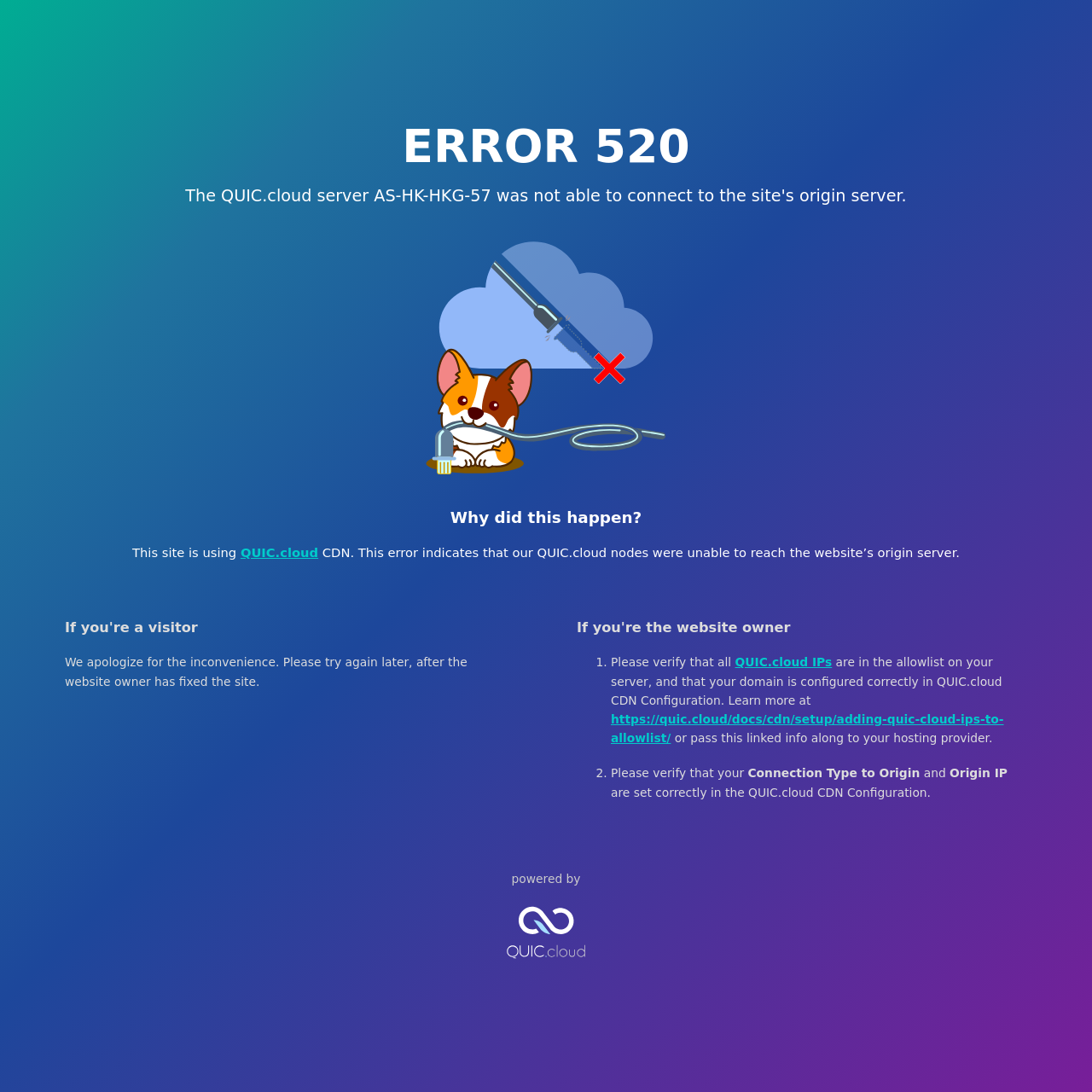How many steps are provided for the website owner to resolve the issue? From the image, respond with a single word or brief phrase.

2